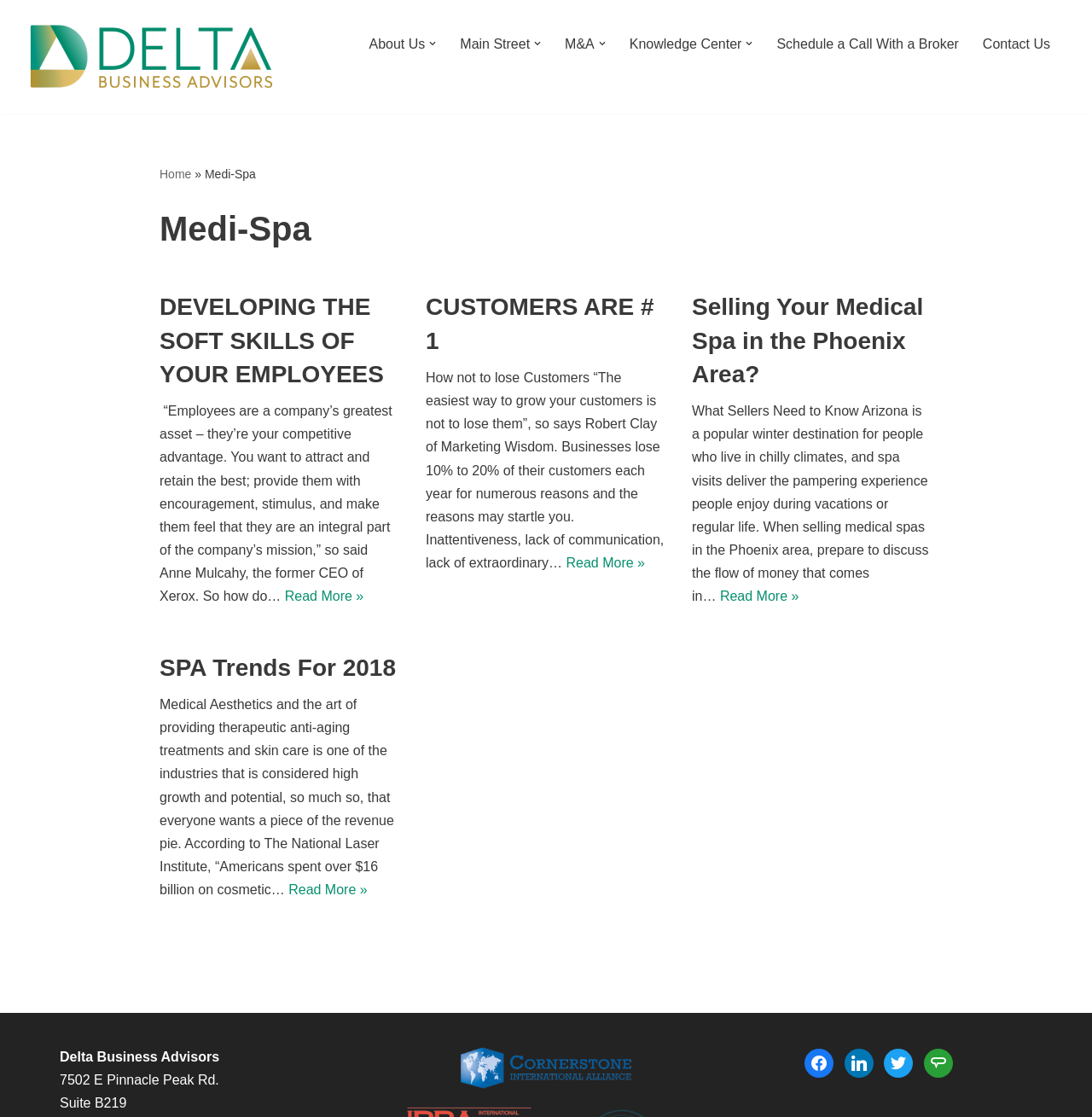Generate an in-depth caption that captures all aspects of the webpage.

The webpage is about Delta Business Advisors, a company specializing in business sales and M&A. At the top, there is a navigation menu with links to "About Us", "Main Street", "M&A", "Knowledge Center", and "Schedule a Call With a Broker". Below the navigation menu, there is a main section with three articles. The first article is titled "DEVELOPING THE SOFT SKILLS OF YOUR EMPLOYEES" and has a brief summary of the article. The second article is titled "CUSTOMERS ARE # 1" and discusses how businesses lose customers. The third article is titled "Selling Your Medical Spa in the Phoenix Area?" and provides information for sellers of medical spas in the Phoenix area.

Below these articles, there are three more articles. The first one is titled "SPA Trends For 2018" and discusses the growth of the medical aesthetics industry. The second and third articles are not fully visible, but they appear to be related to business and entrepreneurship.

At the bottom of the page, there is a section with the company's contact information, including address and suite number. There are also links to Cornerstone International Alliance and social media platforms such as Facebook, LinkedIn, Twitter, and Angie's List.